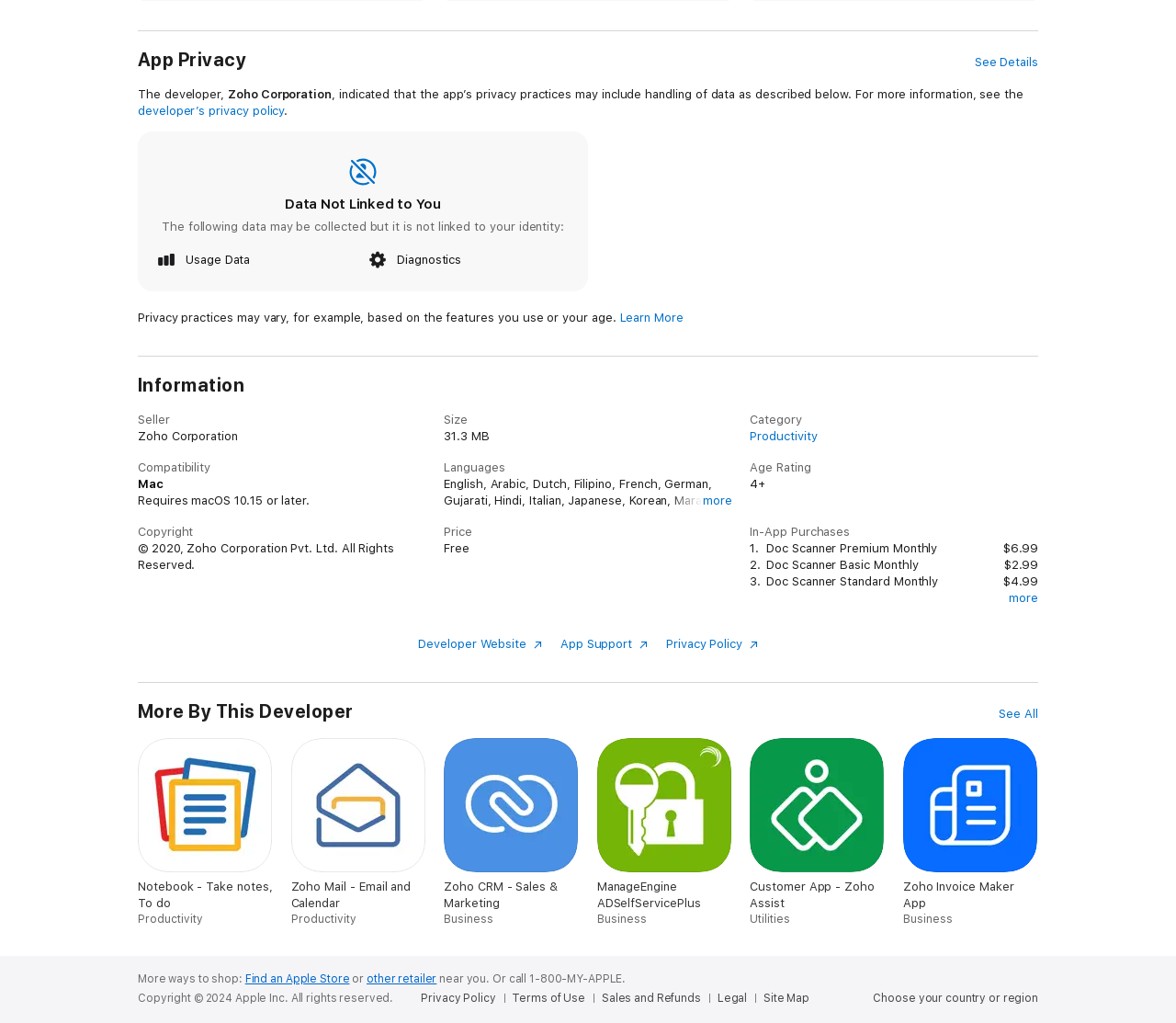What is the minimum macOS version required for Doc Scanner?
Please ensure your answer to the question is detailed and covers all necessary aspects.

According to the webpage, under the 'Compatibility' section, it is stated that Doc Scanner requires macOS 10.15 or later.